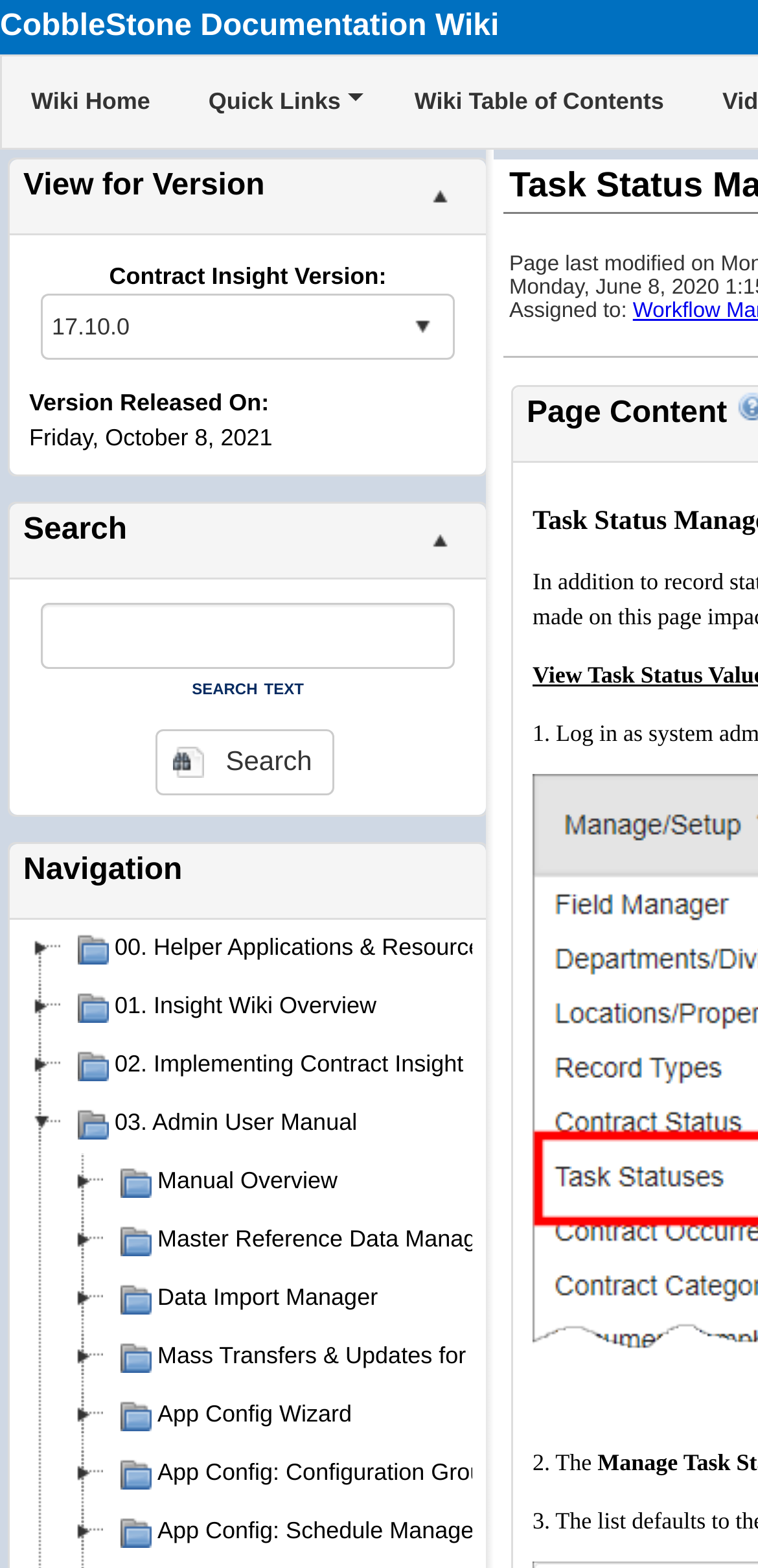Please identify the bounding box coordinates of the area I need to click to accomplish the following instruction: "Click on Navigation".

[0.031, 0.538, 0.623, 0.586]